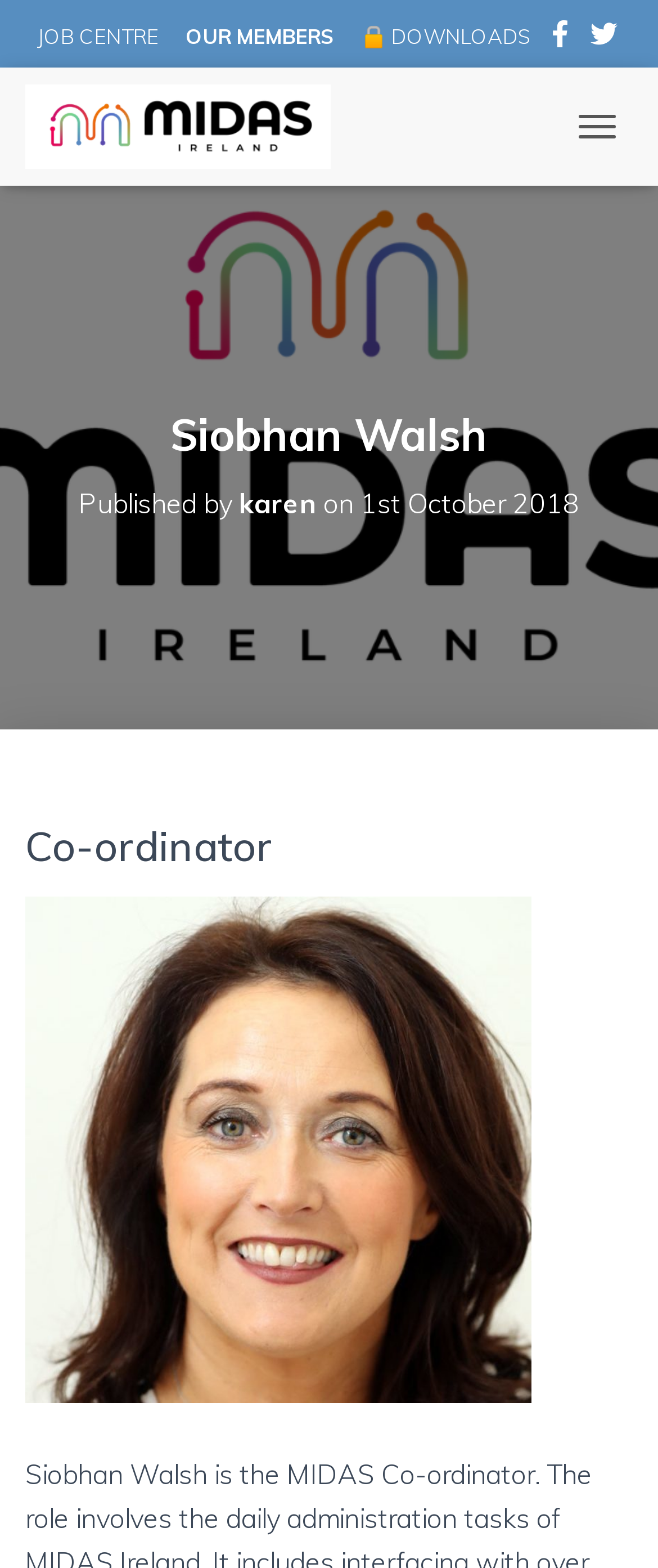Locate the bounding box coordinates of the element that should be clicked to execute the following instruction: "Download files from DOWNLOADS".

[0.549, 0.002, 0.805, 0.045]